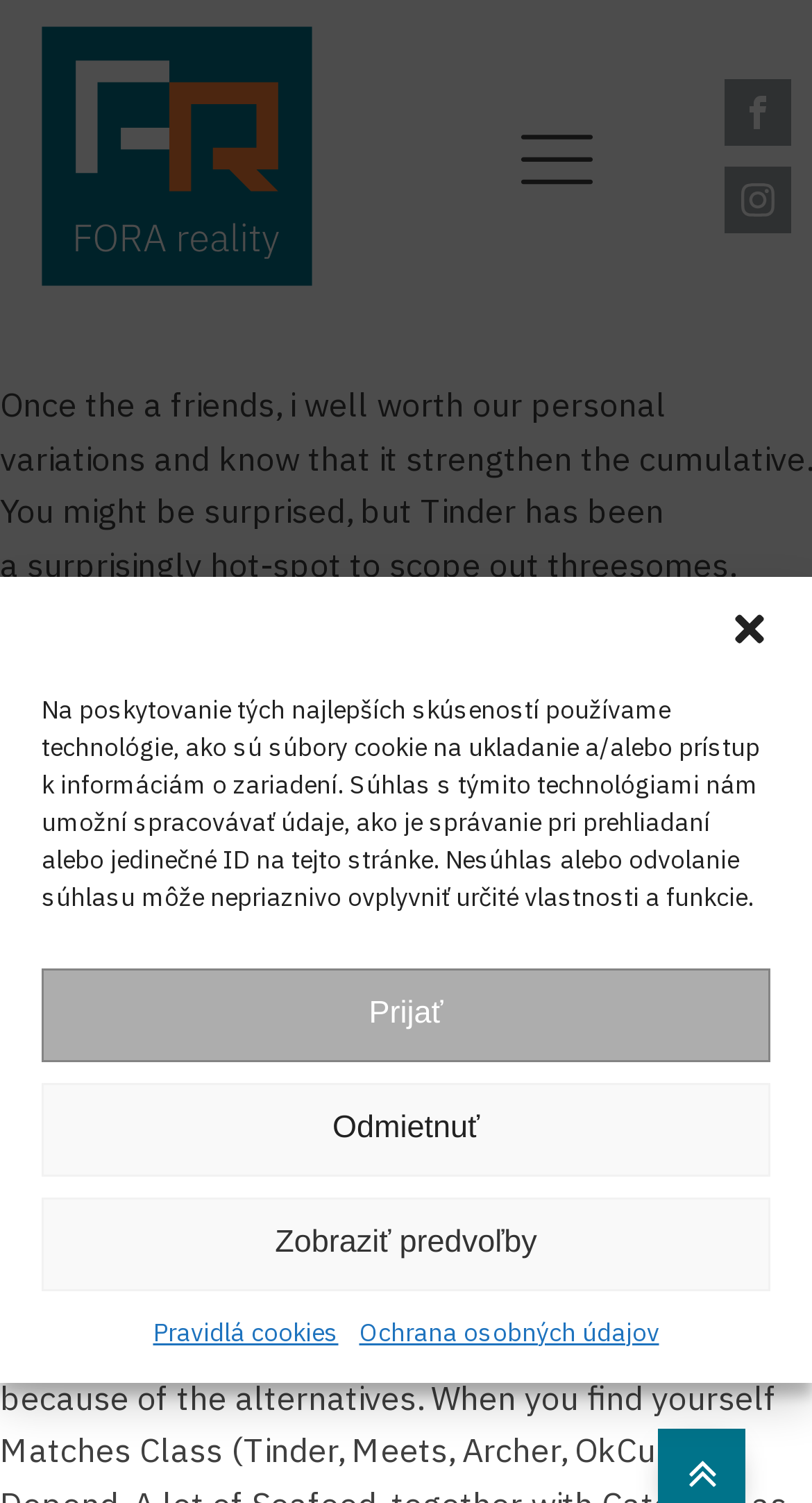Find the bounding box coordinates for the HTML element described as: "Zobraziť predvoľby". The coordinates should consist of four float values between 0 and 1, i.e., [left, top, right, bottom].

[0.051, 0.797, 0.949, 0.859]